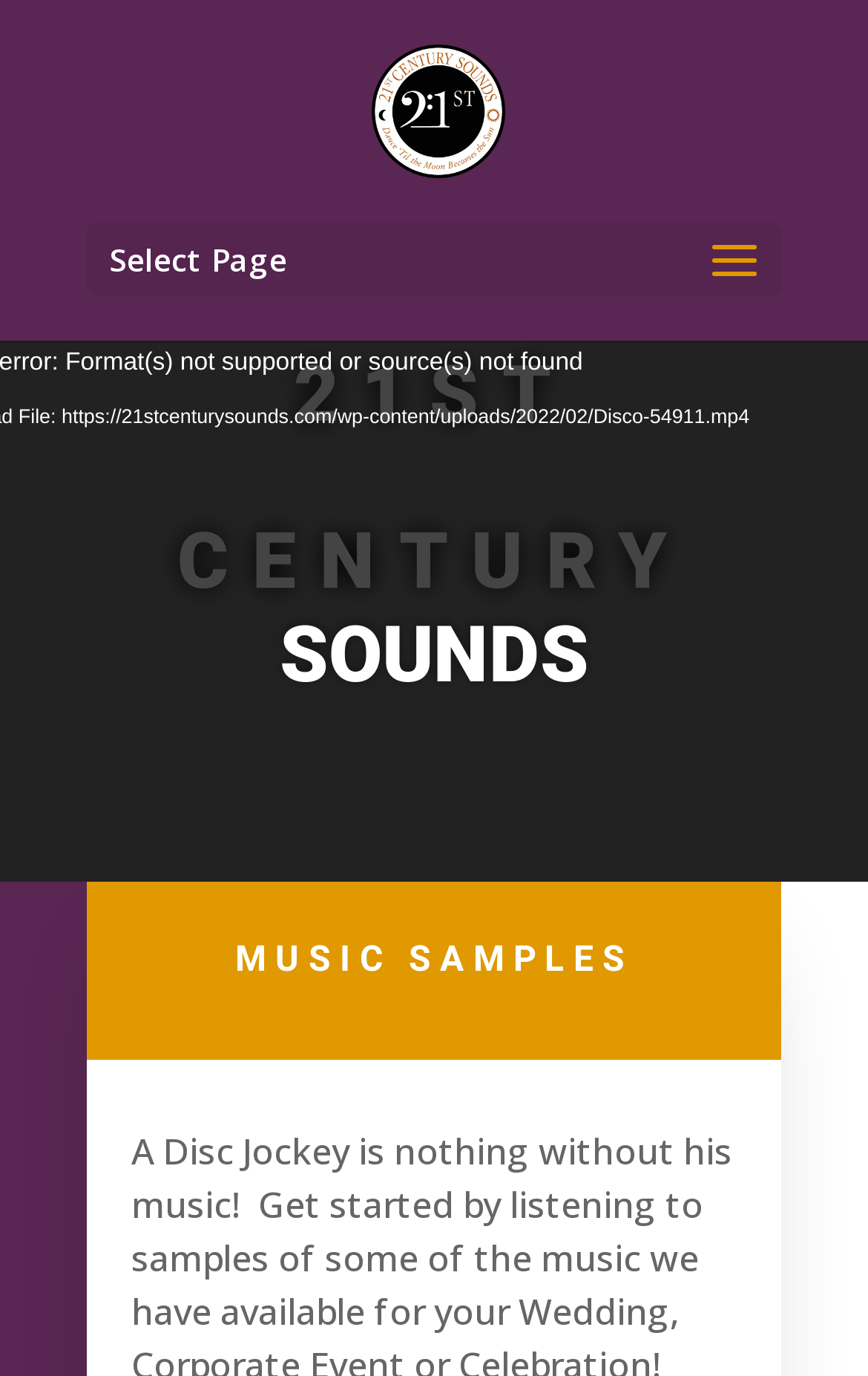What is the purpose of the company?
Look at the image and respond with a one-word or short-phrase answer.

Disc Jockey services